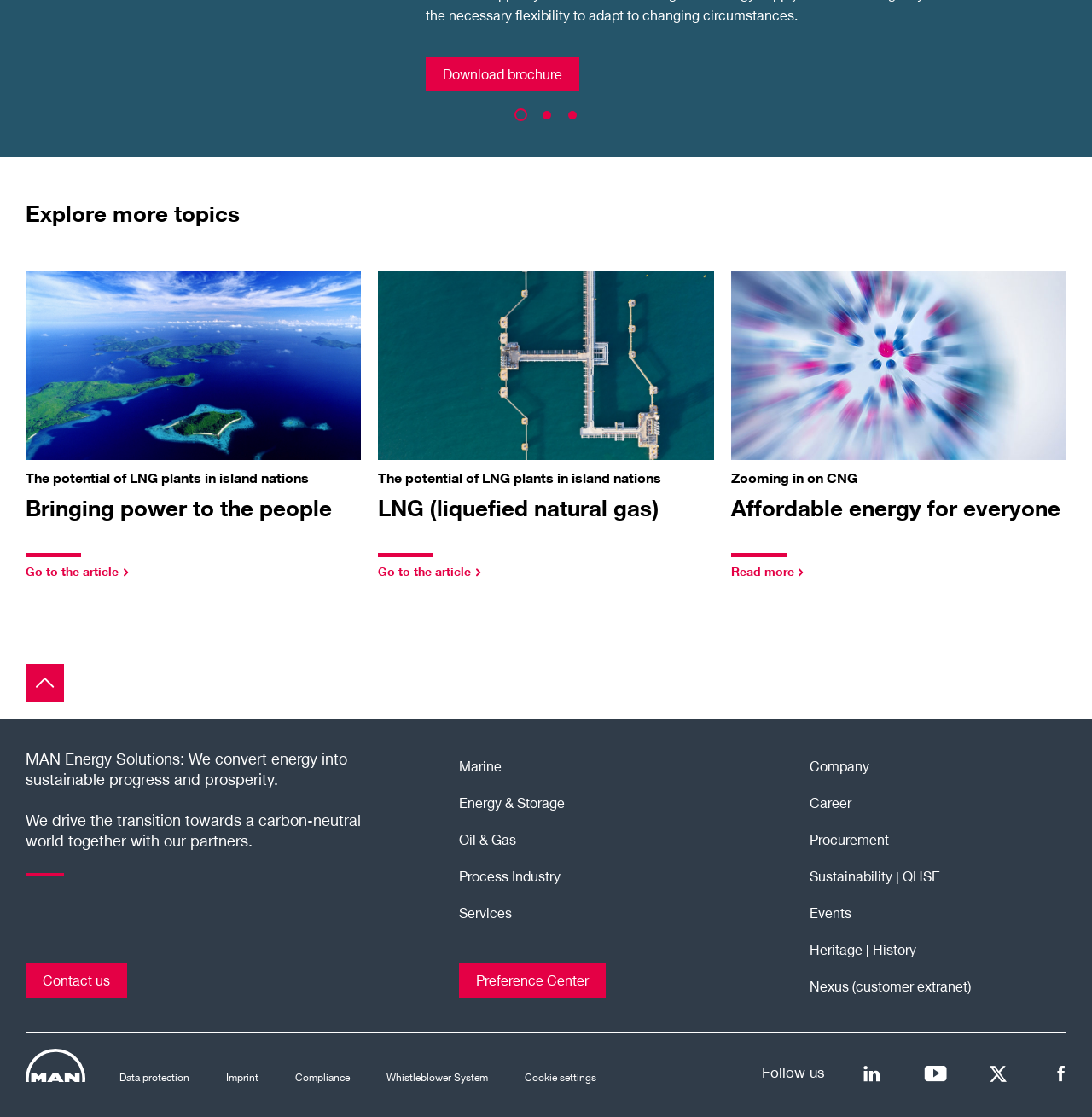Examine the screenshot and answer the question in as much detail as possible: What is the purpose of the figure element with the image 'teaser-discover-LNG-paper-energy-storage.jpg'?

The figure element with the image 'teaser-discover-LNG-paper-energy-storage.jpg' is located next to the link 'The potential of LNG plants in island nations Bringing power to the people Go to the article ', suggesting that the purpose of the figure element is to illustrate the article.